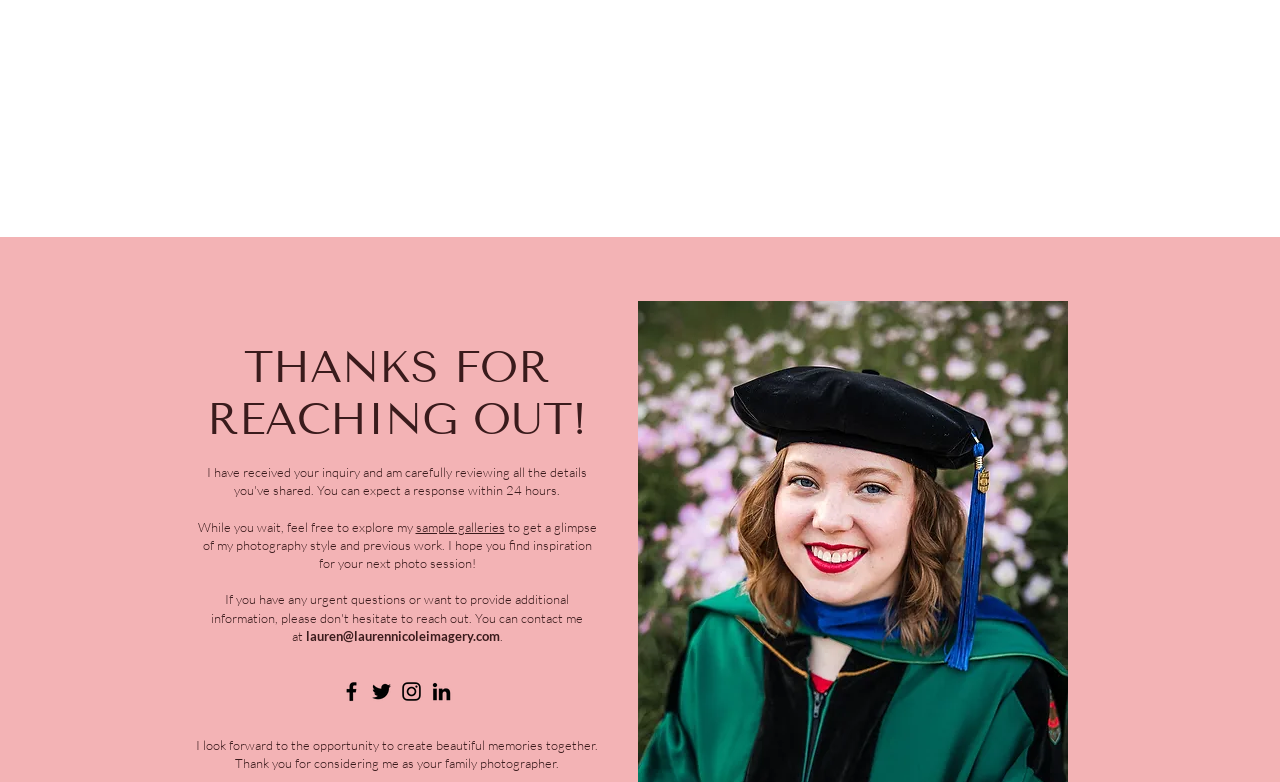Using the description: "sample galleries", identify the bounding box of the corresponding UI element in the screenshot.

[0.325, 0.663, 0.394, 0.684]